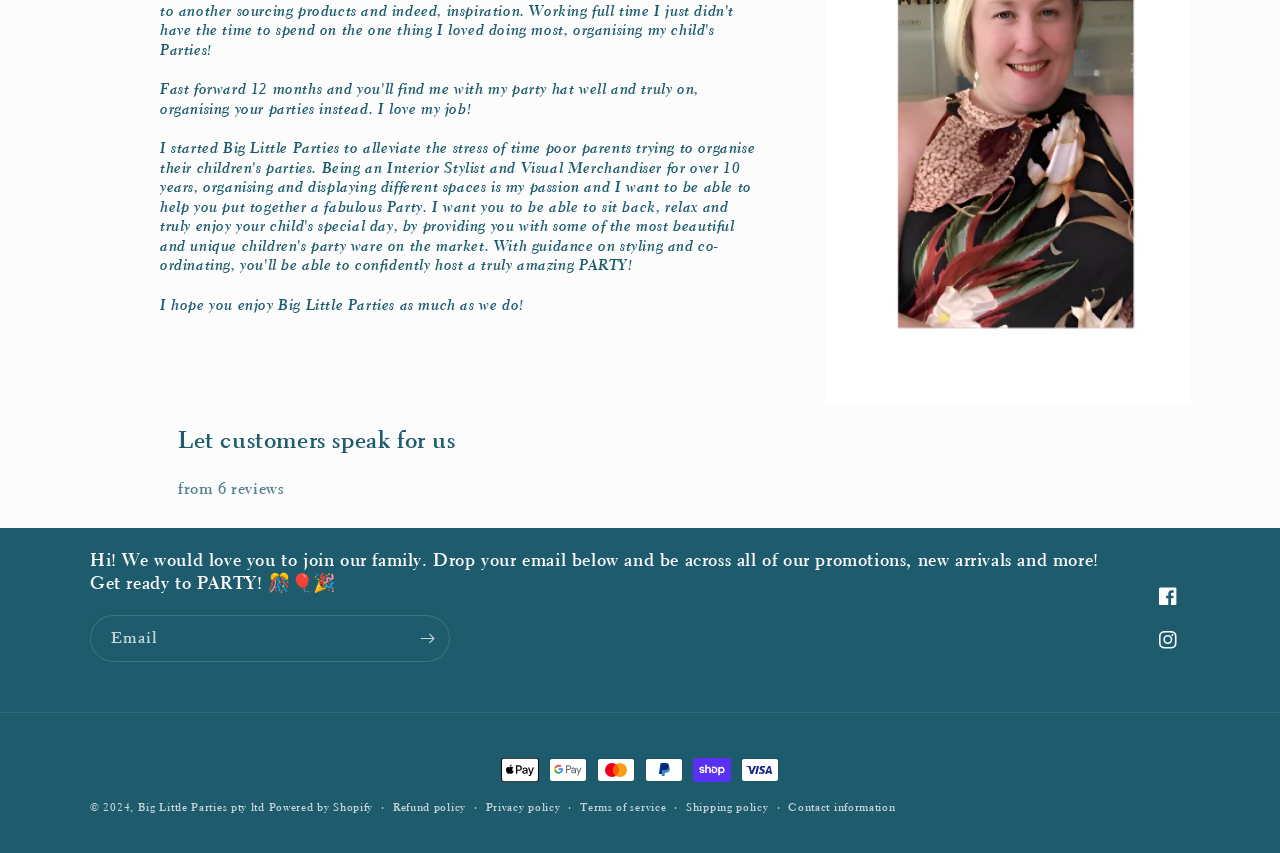Identify the bounding box coordinates of the clickable section necessary to follow the following instruction: "Pay with PayPal". The coordinates should be presented as four float numbers from 0 to 1, i.e., [left, top, right, bottom].

[0.504, 0.888, 0.534, 0.917]